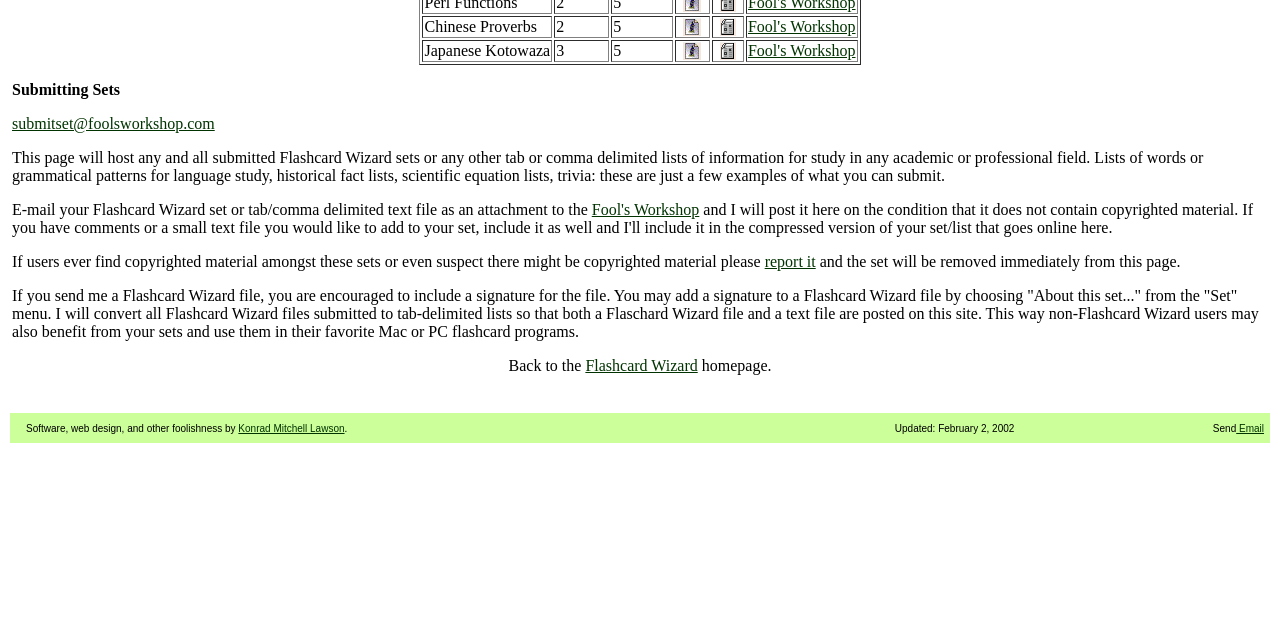Provide the bounding box coordinates of the HTML element this sentence describes: "report it". The bounding box coordinates consist of four float numbers between 0 and 1, i.e., [left, top, right, bottom].

[0.597, 0.395, 0.637, 0.422]